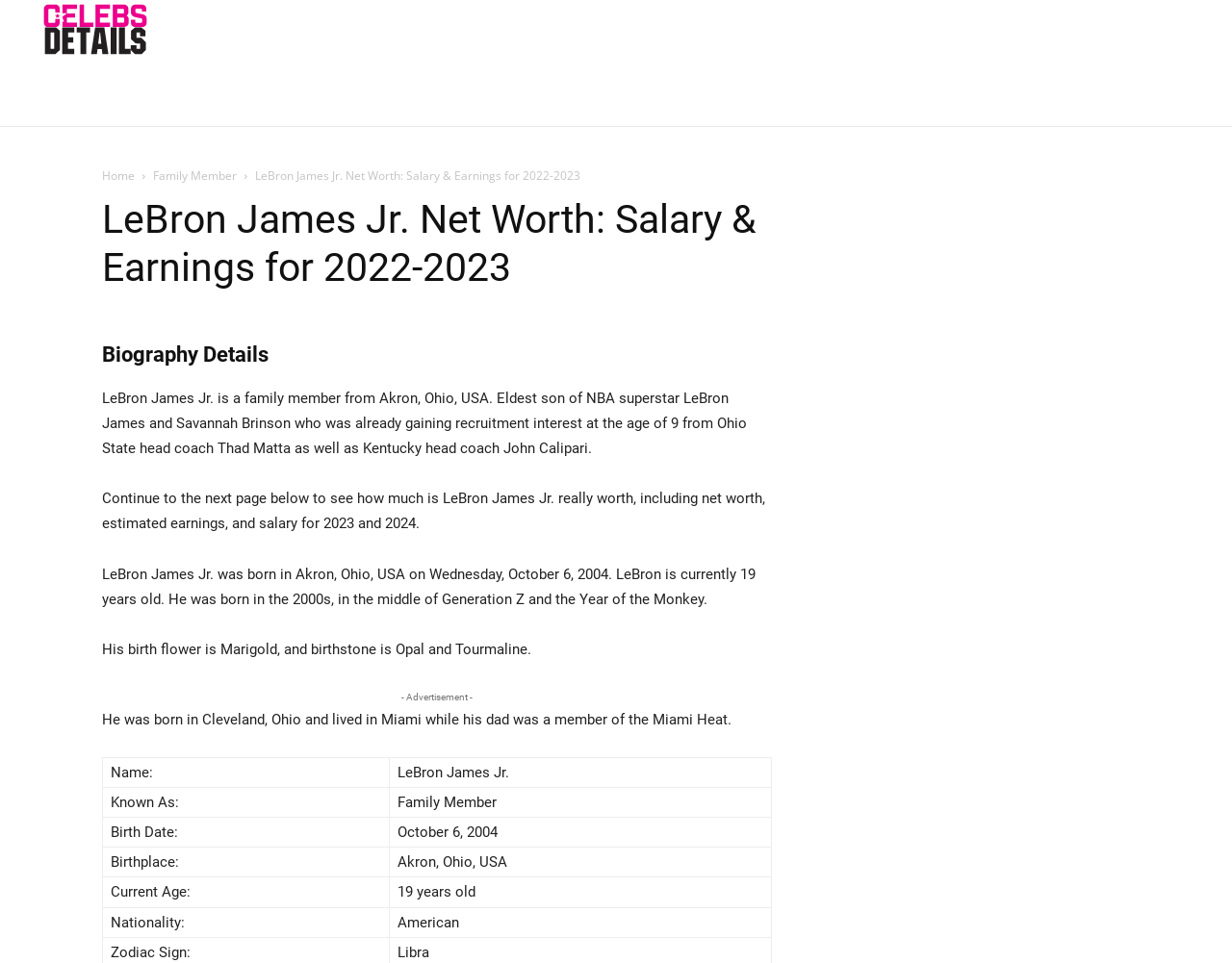Locate the bounding box coordinates of the element you need to click to accomplish the task described by this instruction: "Click on the 'ENTERTAINMENT' link".

[0.034, 0.069, 0.154, 0.131]